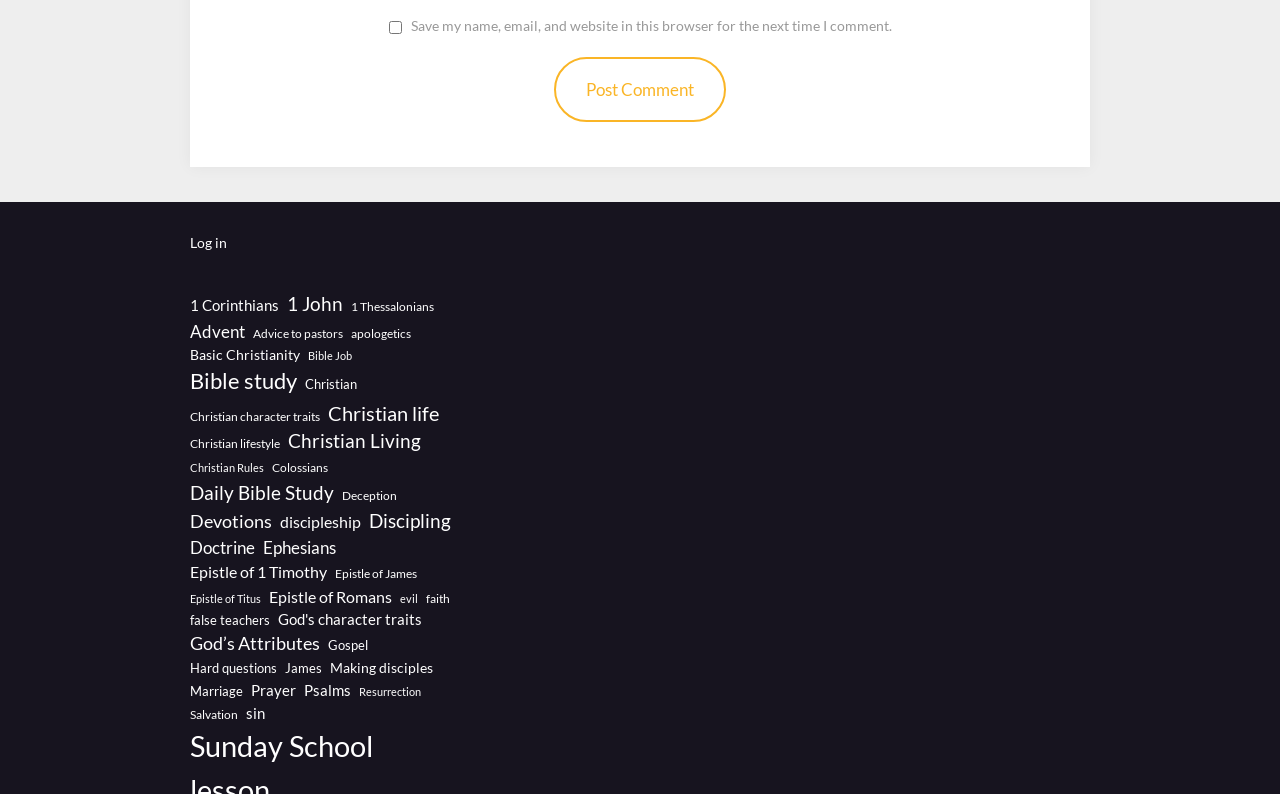Indicate the bounding box coordinates of the clickable region to achieve the following instruction: "Visit Stars Grill Room."

None